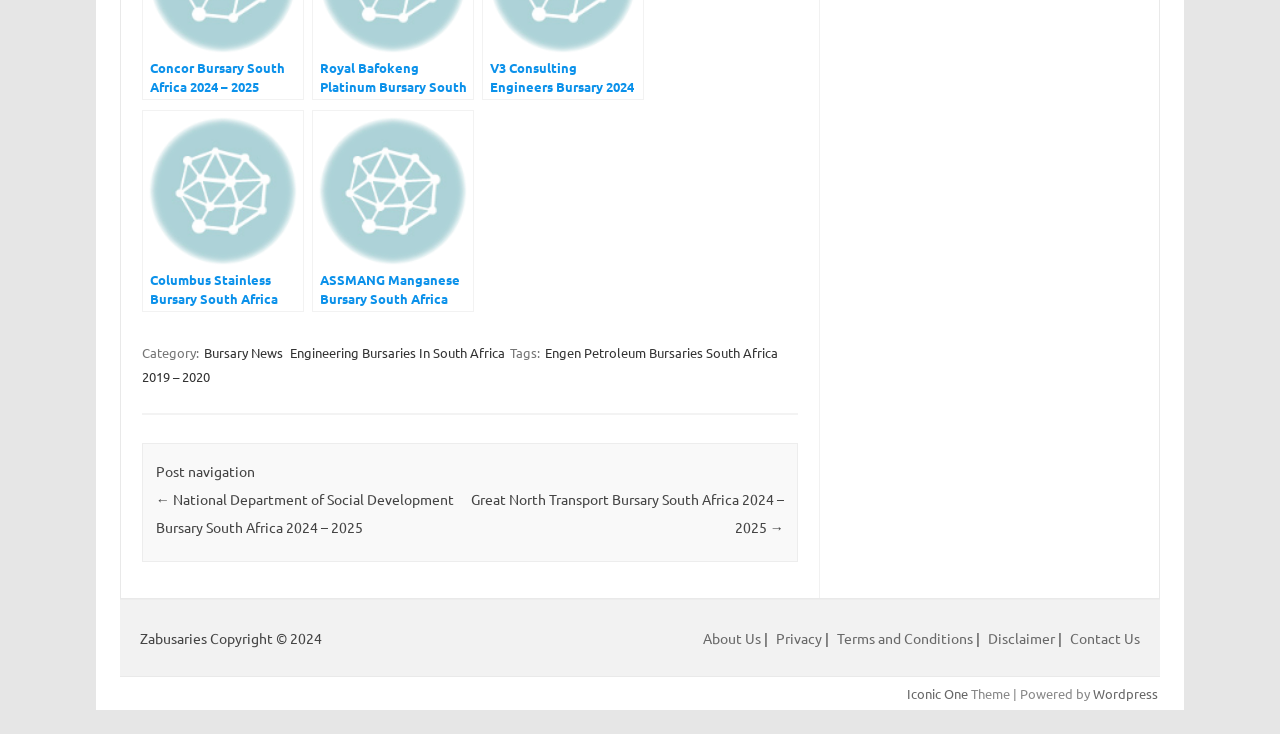What is the name of the website?
Could you answer the question in a detailed manner, providing as much information as possible?

The copyright information at the bottom of the webpage mentions 'Zabusaries Copyright © 2024', which indicates that the name of the website is Zabusaries.